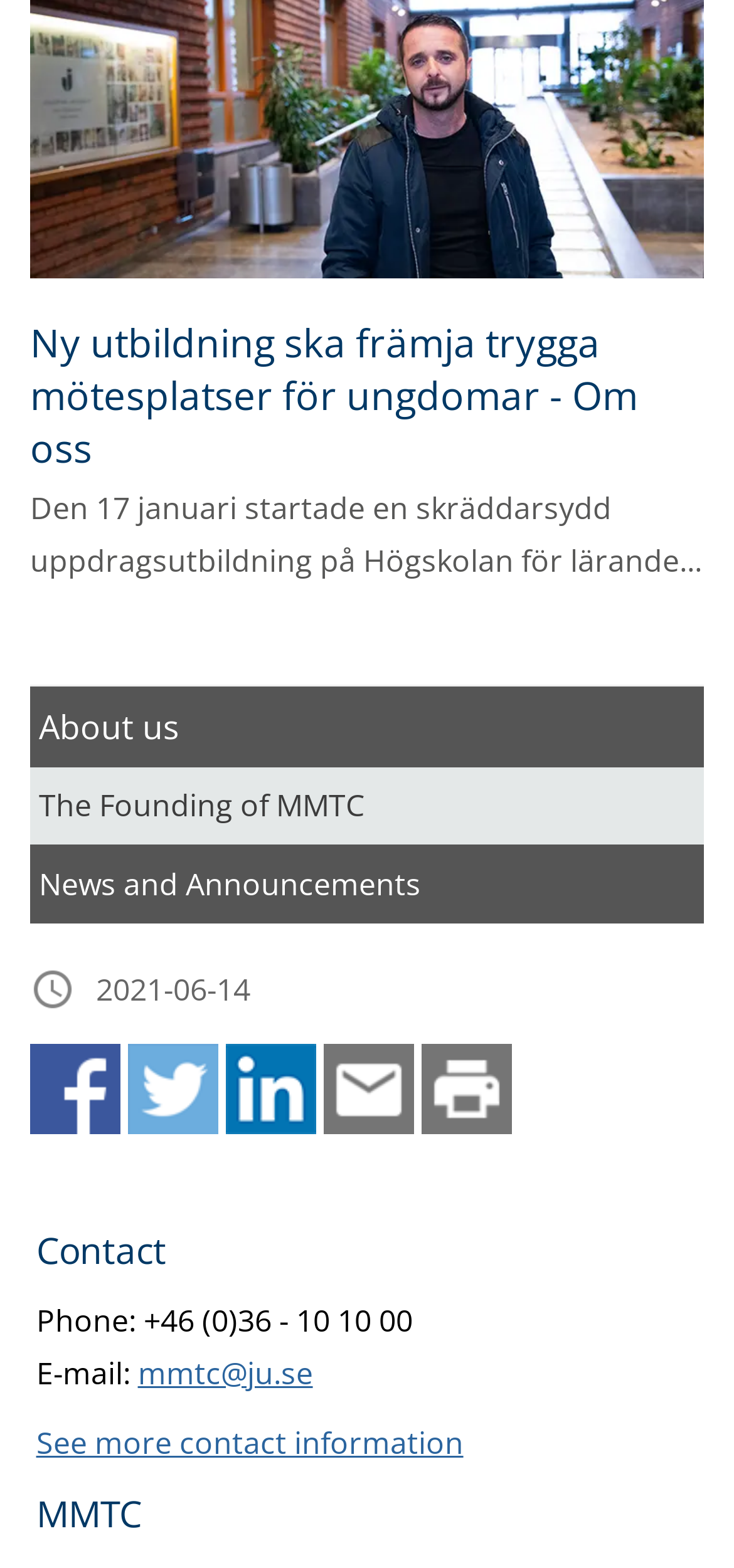Could you specify the bounding box coordinates for the clickable section to complete the following instruction: "Contact us through email"?

[0.188, 0.862, 0.426, 0.894]